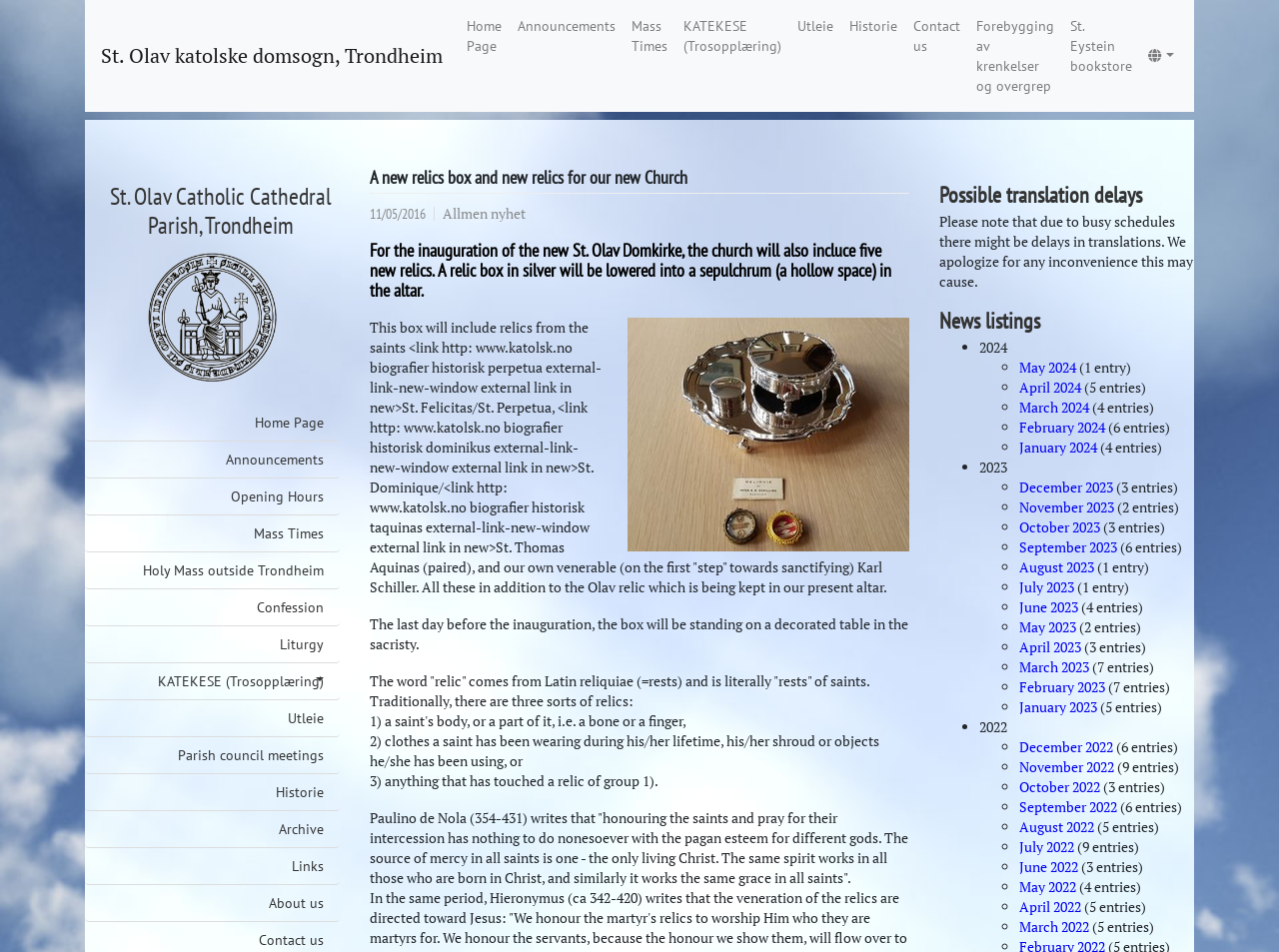Please identify the bounding box coordinates of the region to click in order to complete the given instruction: "Visit the 'St. Eystein bookstore' page". The coordinates should be four float numbers between 0 and 1, i.e., [left, top, right, bottom].

[0.83, 0.008, 0.891, 0.088]